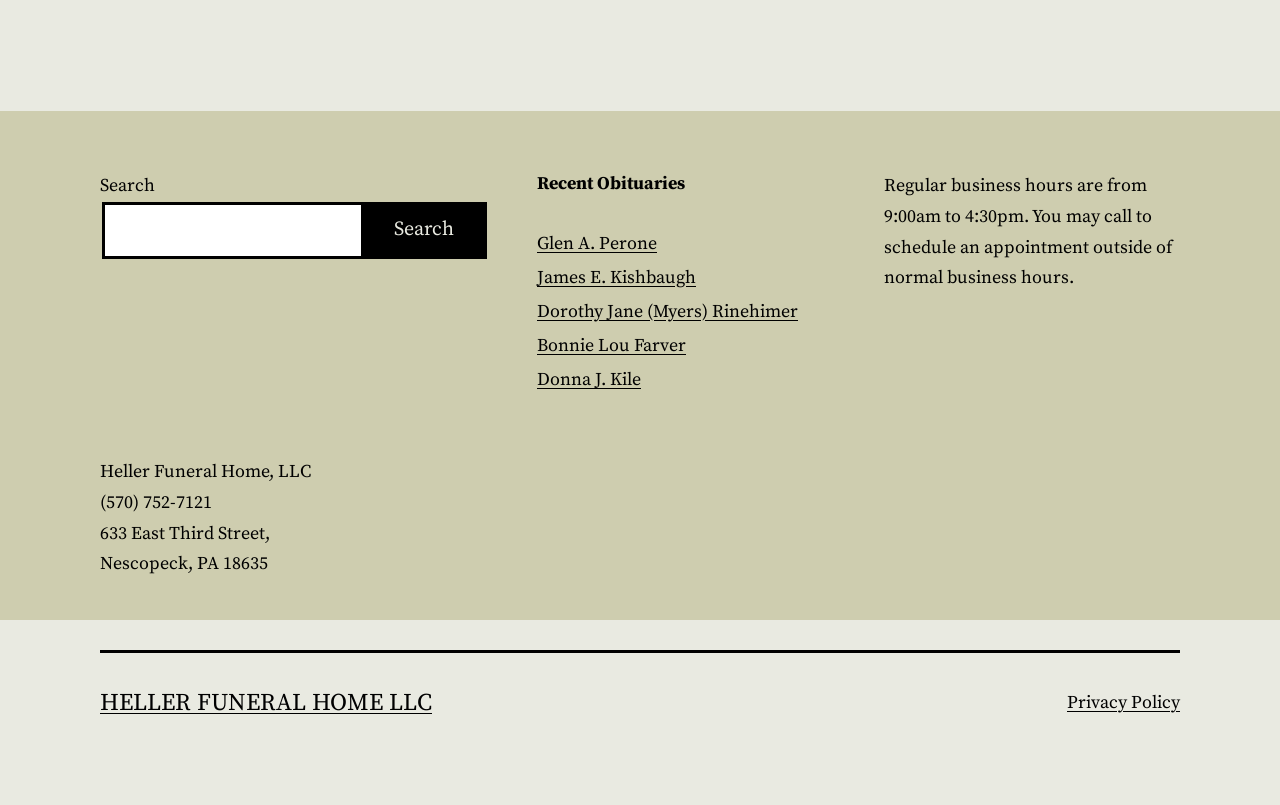Using the information in the image, give a comprehensive answer to the question: 
What is the phone number of the funeral home?

I found the phone number of the funeral home by looking at the StaticText element with the text '(570) 752-7121' located at [0.078, 0.61, 0.166, 0.639].